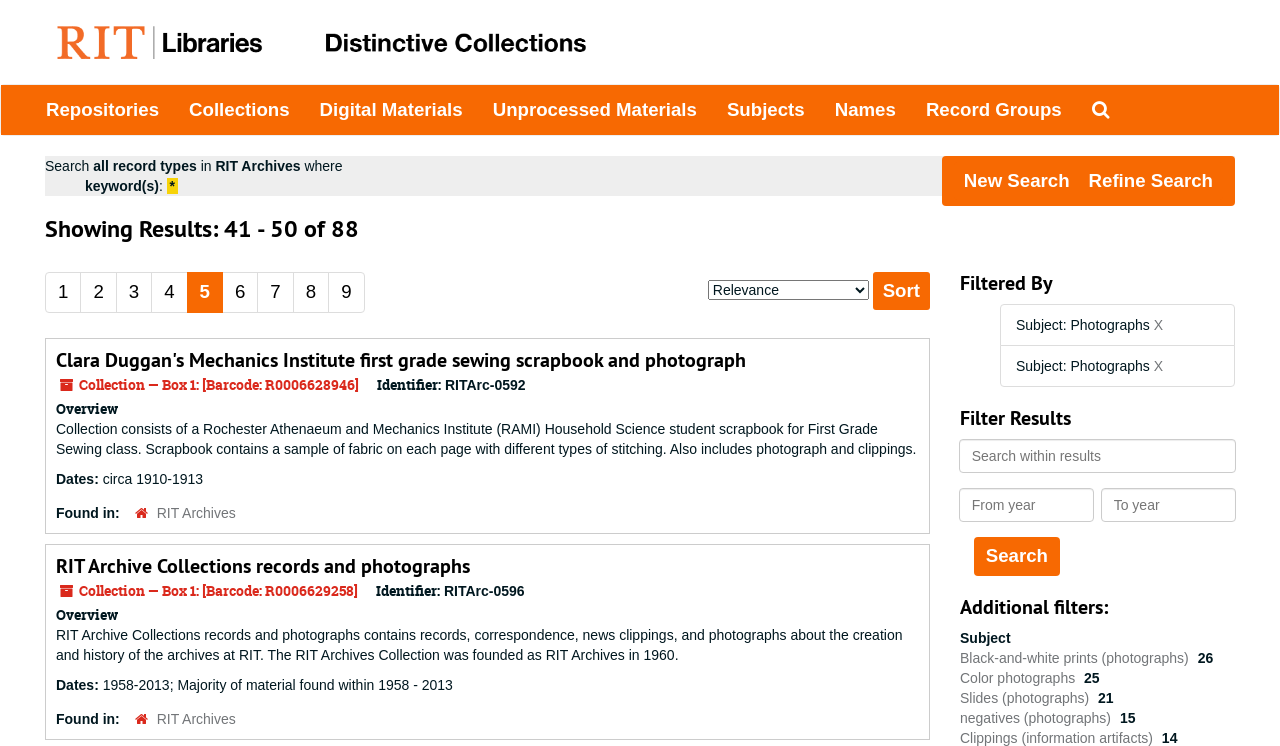Provide a one-word or short-phrase answer to the question:
What is the current page number?

1